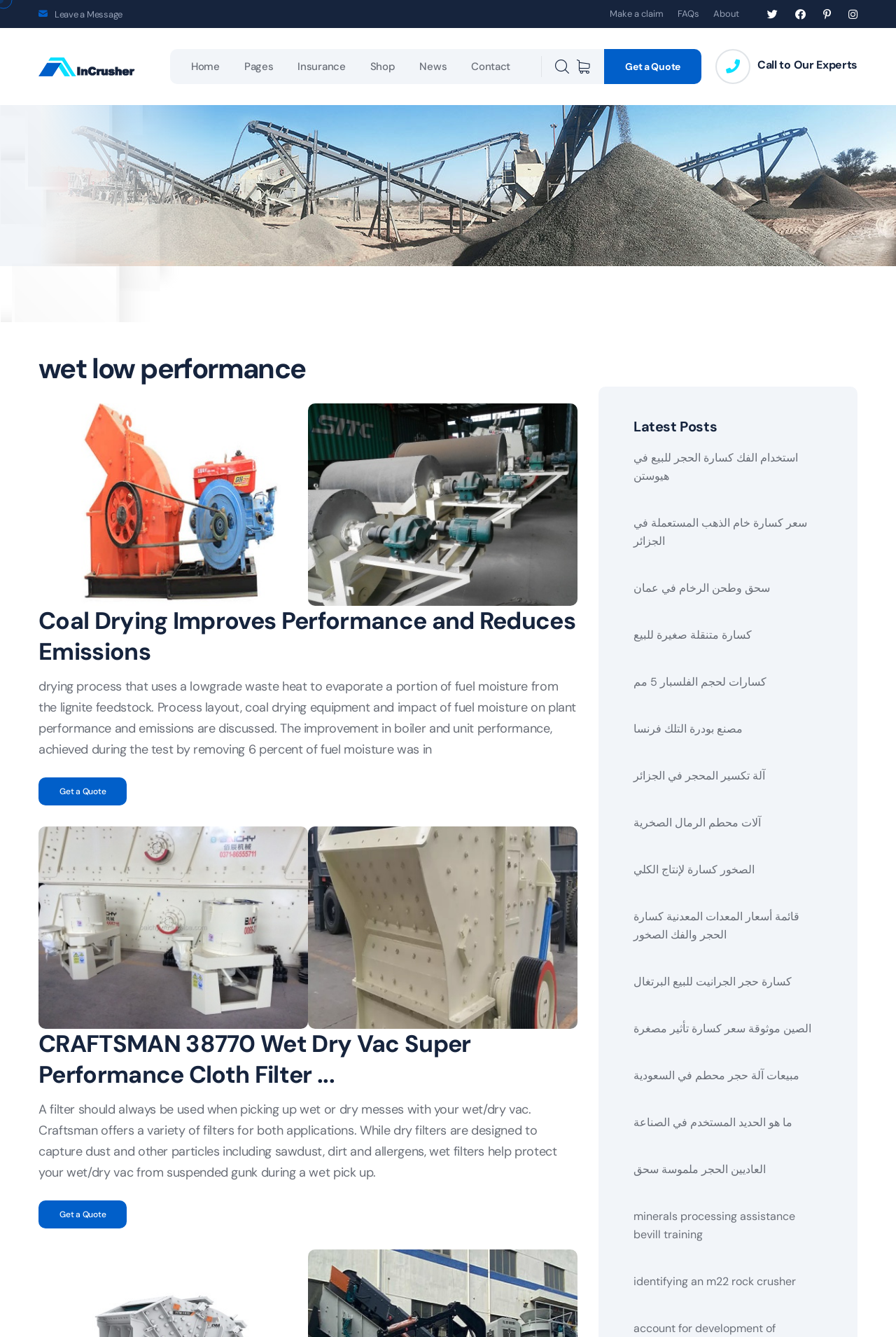Can you pinpoint the bounding box coordinates for the clickable element required for this instruction: "Click on 'Leave a Message'"? The coordinates should be four float numbers between 0 and 1, i.e., [left, top, right, bottom].

[0.061, 0.006, 0.137, 0.015]